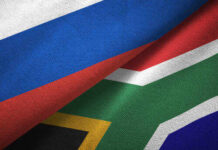Generate an elaborate caption that covers all aspects of the image.

The image features a close-up of two flags: the flag of Russia and the flag of South Africa. The flags are intertwined, showcasing their vibrant colors and distinctive designs. The Russian flag is positioned prominently with horizontal bands of white, blue, and red, while the South African flag, with its bold green, yellow, black, and red segments, complements the Russian flag. This juxtaposition suggests a discussion or theme surrounding the relations or influences between Russia and South Africa, particularly in the context of global politics and cooperation. The image relates to the broader topic of international dynamics, potentially linking to articles about geopolitical strategies and the influence of major nations in regions like Africa.